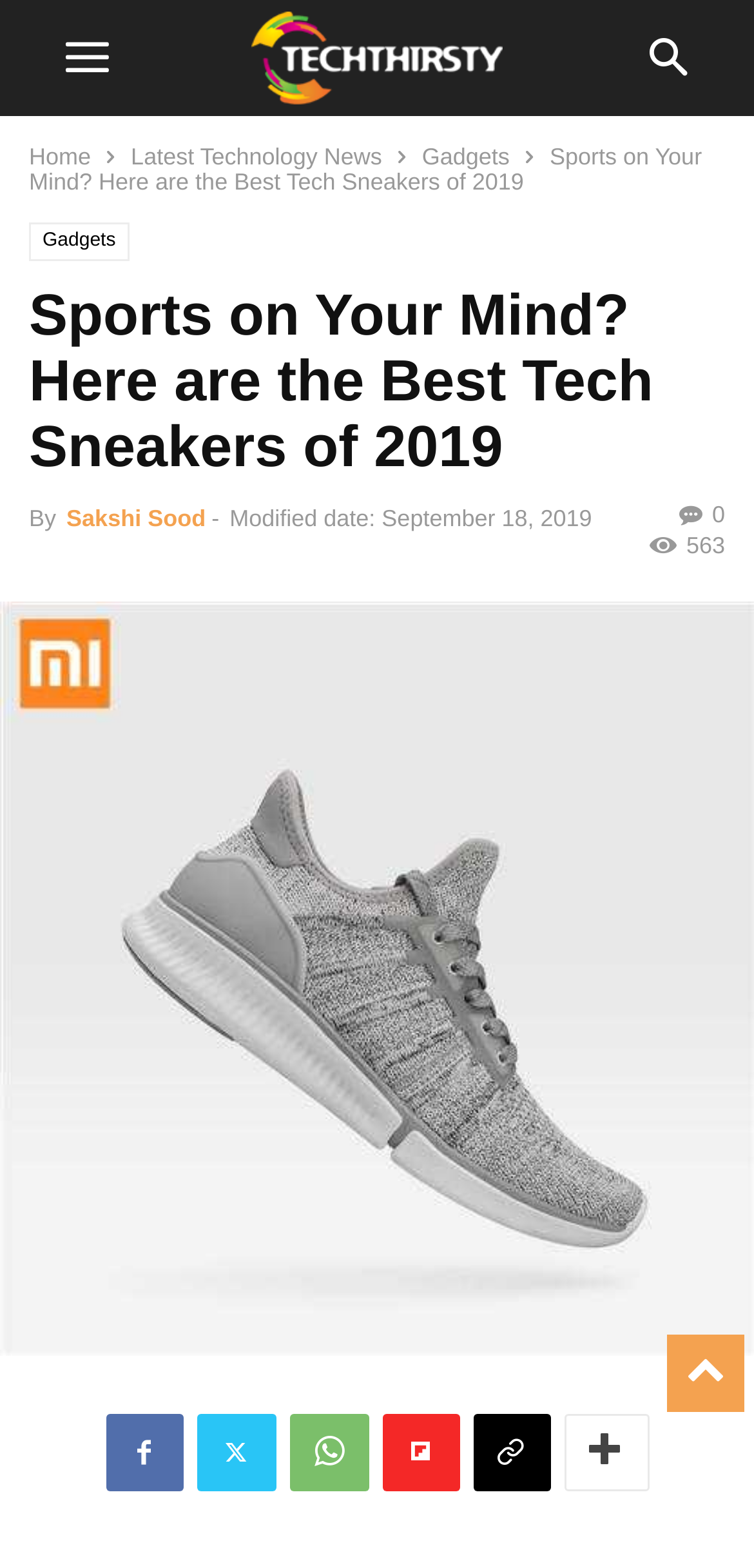What type of image is displayed on the page?
Give a thorough and detailed response to the question.

The type of image displayed on the page can be determined by looking at the image itself, which appears to be a picture of smart sneakers. The image is accompanied by a link with the text 'best smart sneakers 2019', which further supports the conclusion that the image is related to smart sneakers.